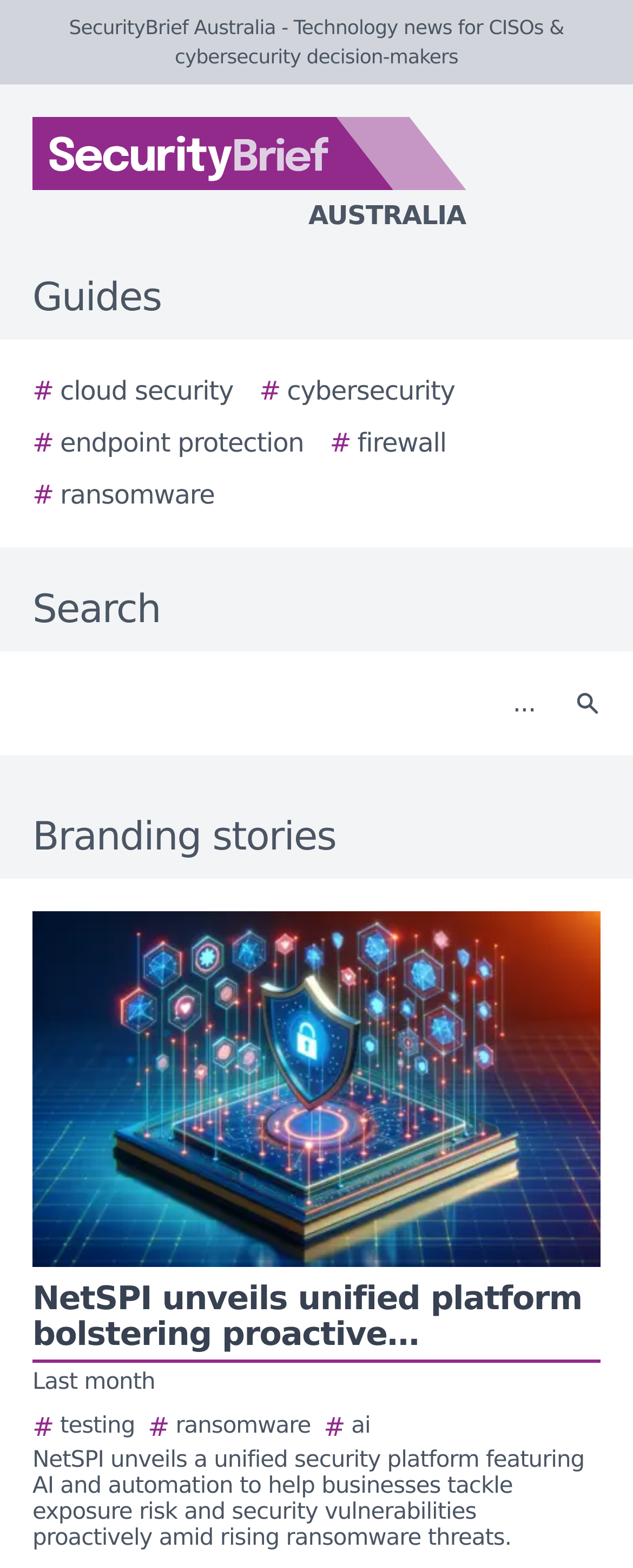Determine the bounding box coordinates in the format (top-left x, top-left y, bottom-right x, bottom-right y). Ensure all values are floating point numbers between 0 and 1. Identify the bounding box of the UI element described by: aria-label="Search"

[0.877, 0.424, 0.979, 0.473]